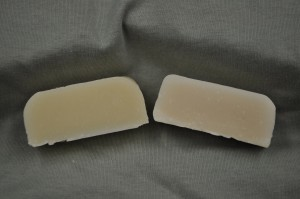Break down the image and describe each part extensively.

This image presents two distinct blocks of cold process soap, prominently displayed against a textured gray backdrop. The soap on the left appears to be colored or has a hint of warmth, while the block on the right is more neutral and pale, suggesting differences in fragrance or ingredient composition. The context of these soaps relates to a product line that includes the "Bella" fragrance oil, noted for its floral scent profile reminiscent of lavender and freesia, likely crafted as a whimsical nod to the character Bella from the popular Twilight series. Each block represents the soap-making process, showcasing how fragrance oils can influence both aesthetic and sensory qualities without causing discoloration. This visual highlights the art and science behind creating appealing and fragrant soaps for personal use or as gifts.